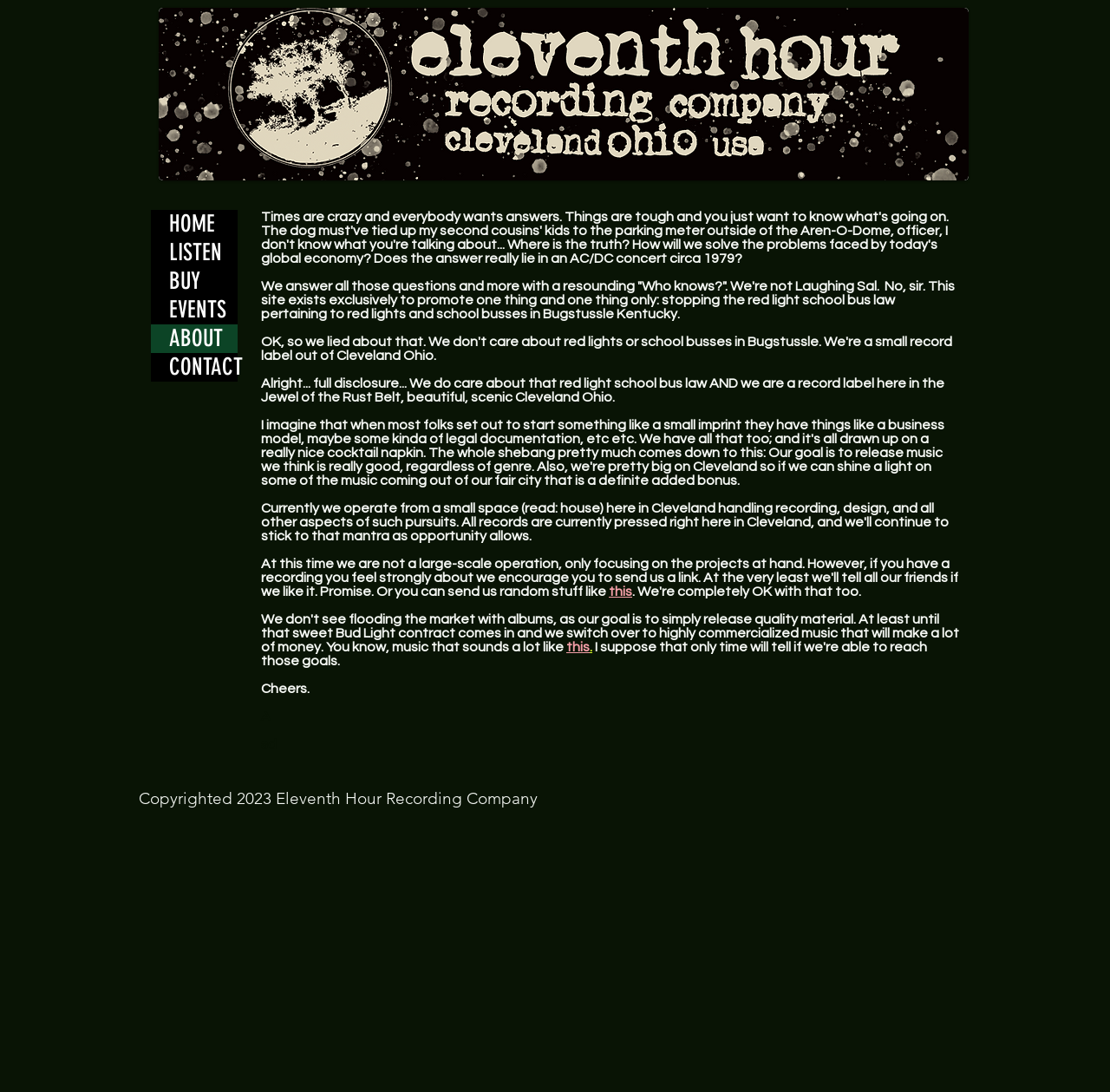Locate the bounding box coordinates of the element you need to click to accomplish the task described by this instruction: "Go to the HOME page".

[0.136, 0.192, 0.214, 0.218]